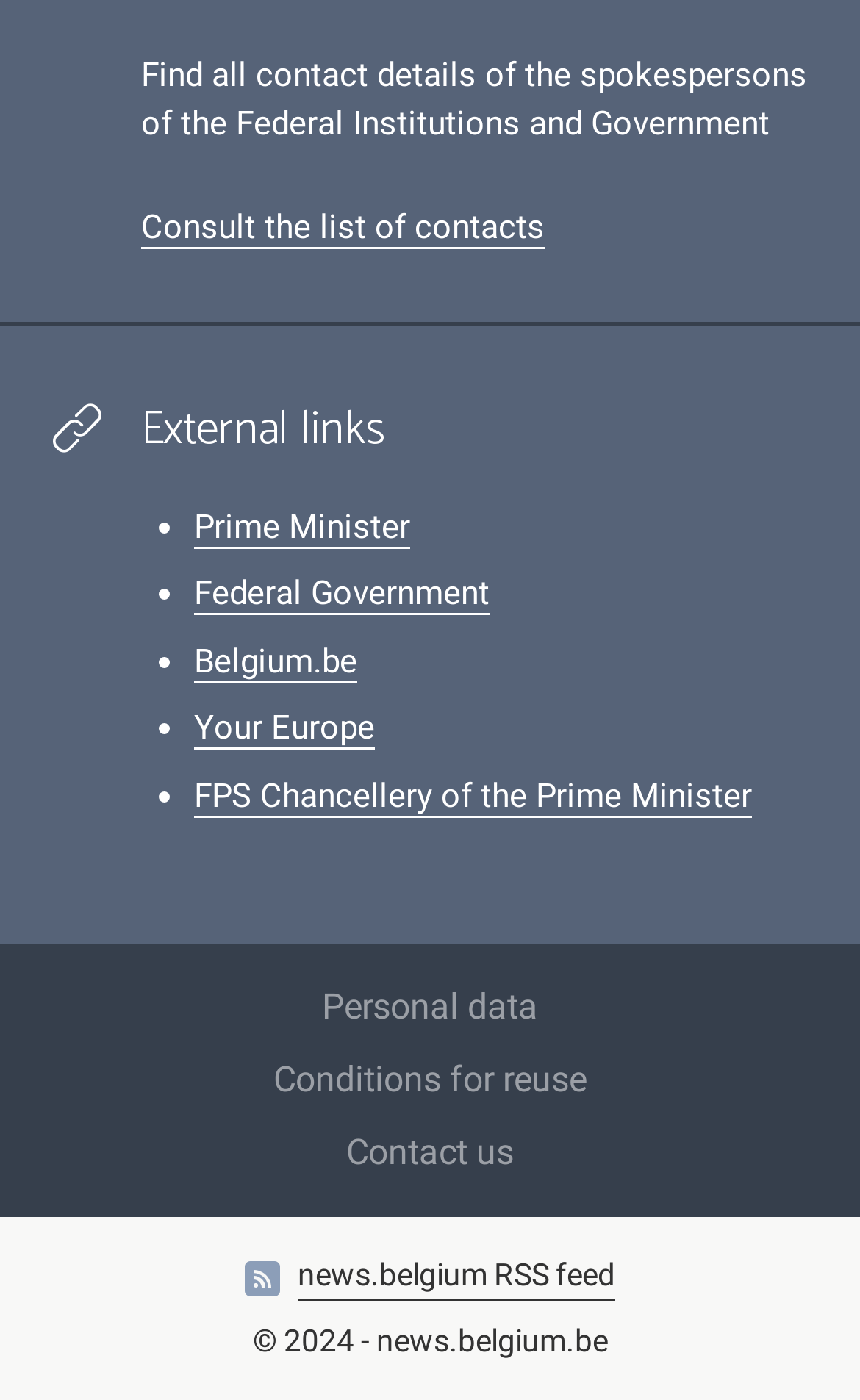Please find the bounding box coordinates of the element that you should click to achieve the following instruction: "Subscribe to the news.belgium RSS feed". The coordinates should be presented as four float numbers between 0 and 1: [left, top, right, bottom].

[0.346, 0.894, 0.715, 0.928]